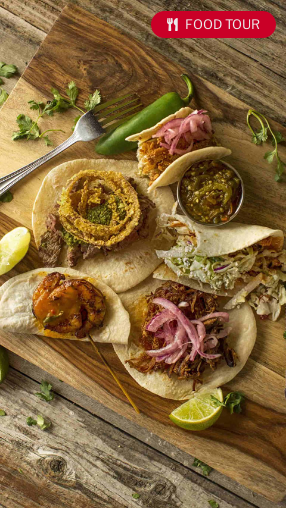What is the region's cuisine known for?
Based on the image content, provide your answer in one word or a short phrase.

Tex-Mex